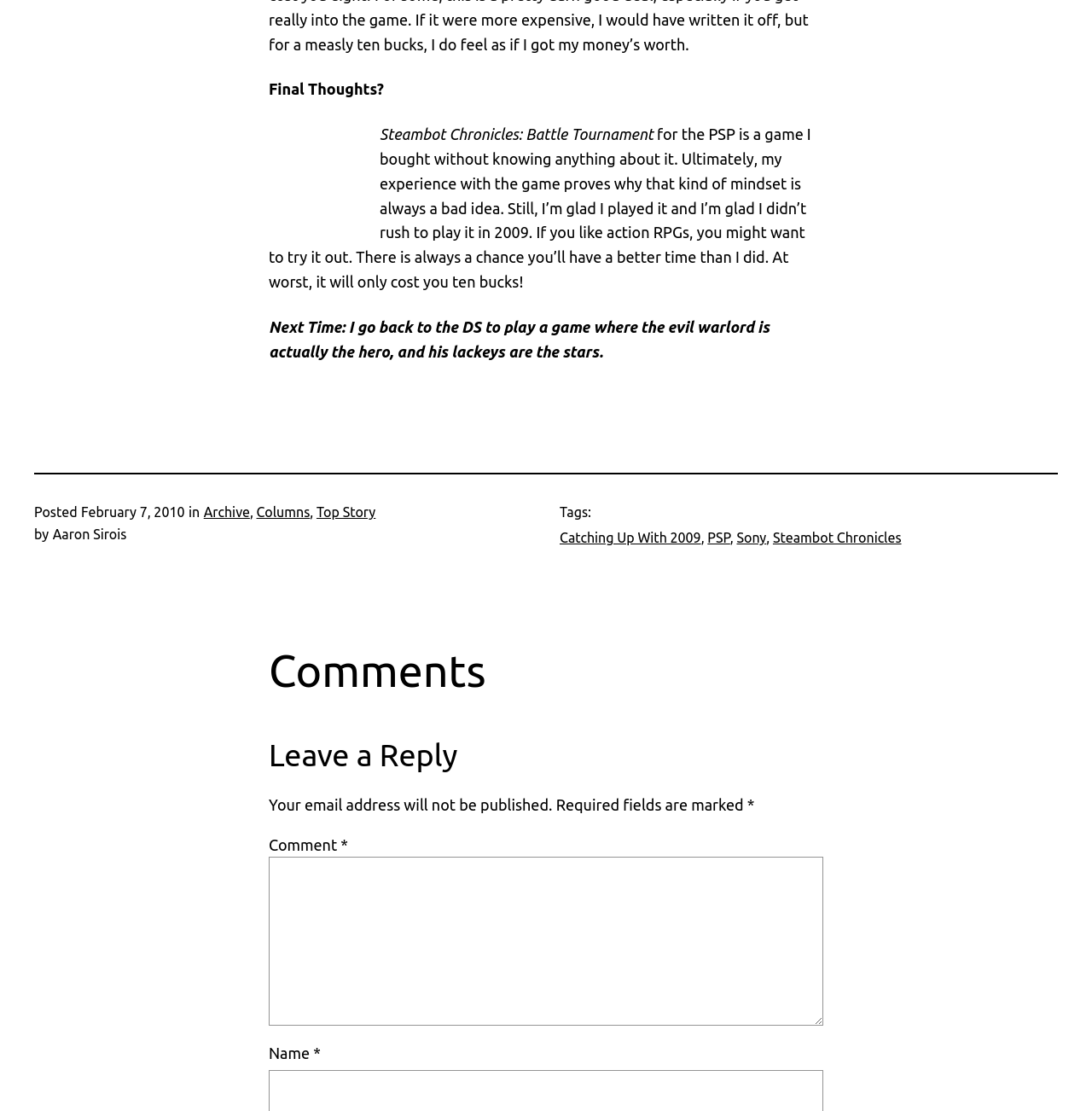When was the article posted?
Please answer the question with as much detail as possible using the screenshot.

The posting date can be found in the time element, which has the text 'February 7, 2010'. This element is a child of the 'Posted' StaticText element.